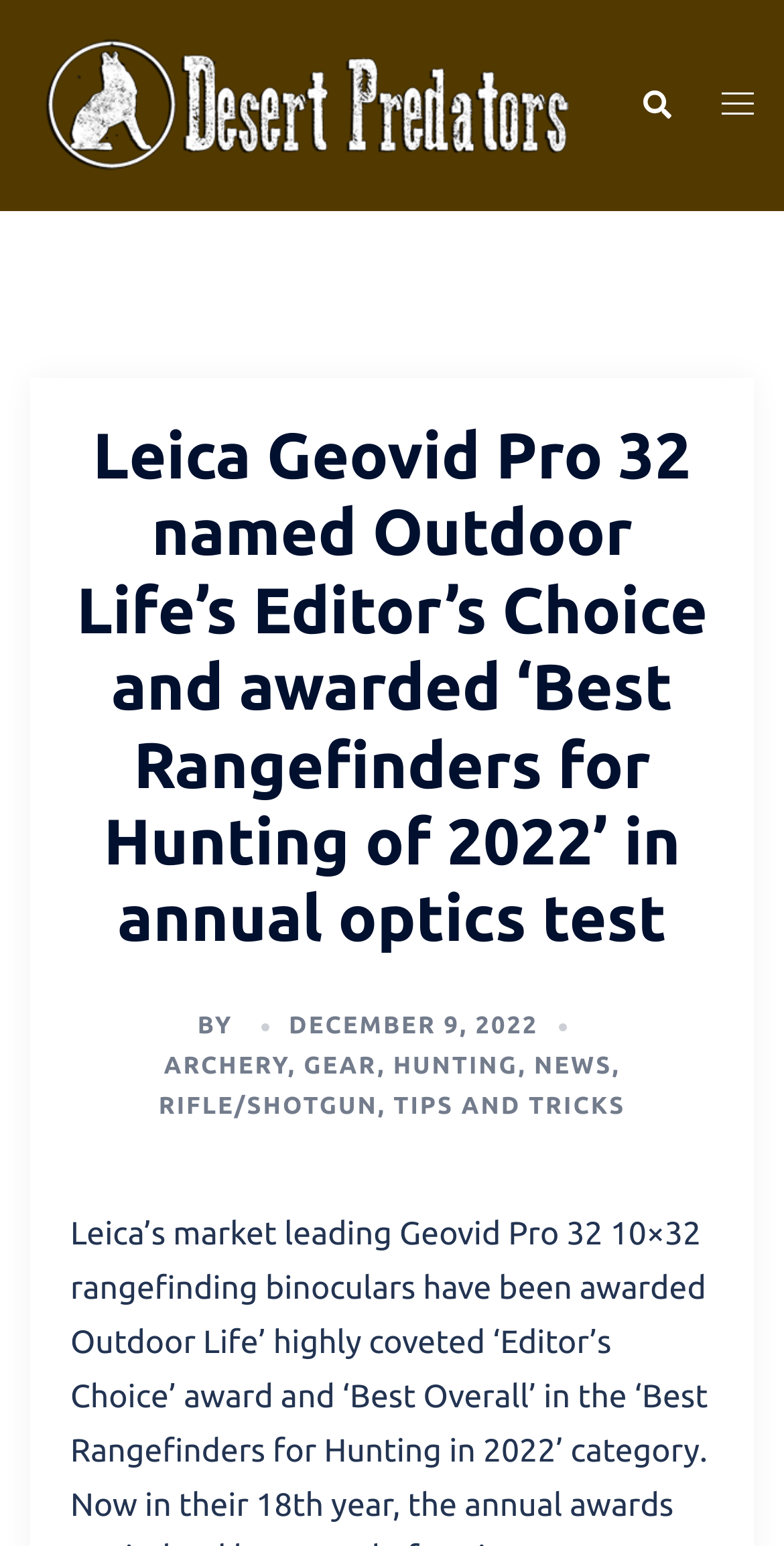Bounding box coordinates should be provided in the format (top-left x, top-left y, bottom-right x, bottom-right y) with all values between 0 and 1. Identify the bounding box for this UI element: Rifle/Shotgun

[0.202, 0.708, 0.482, 0.724]